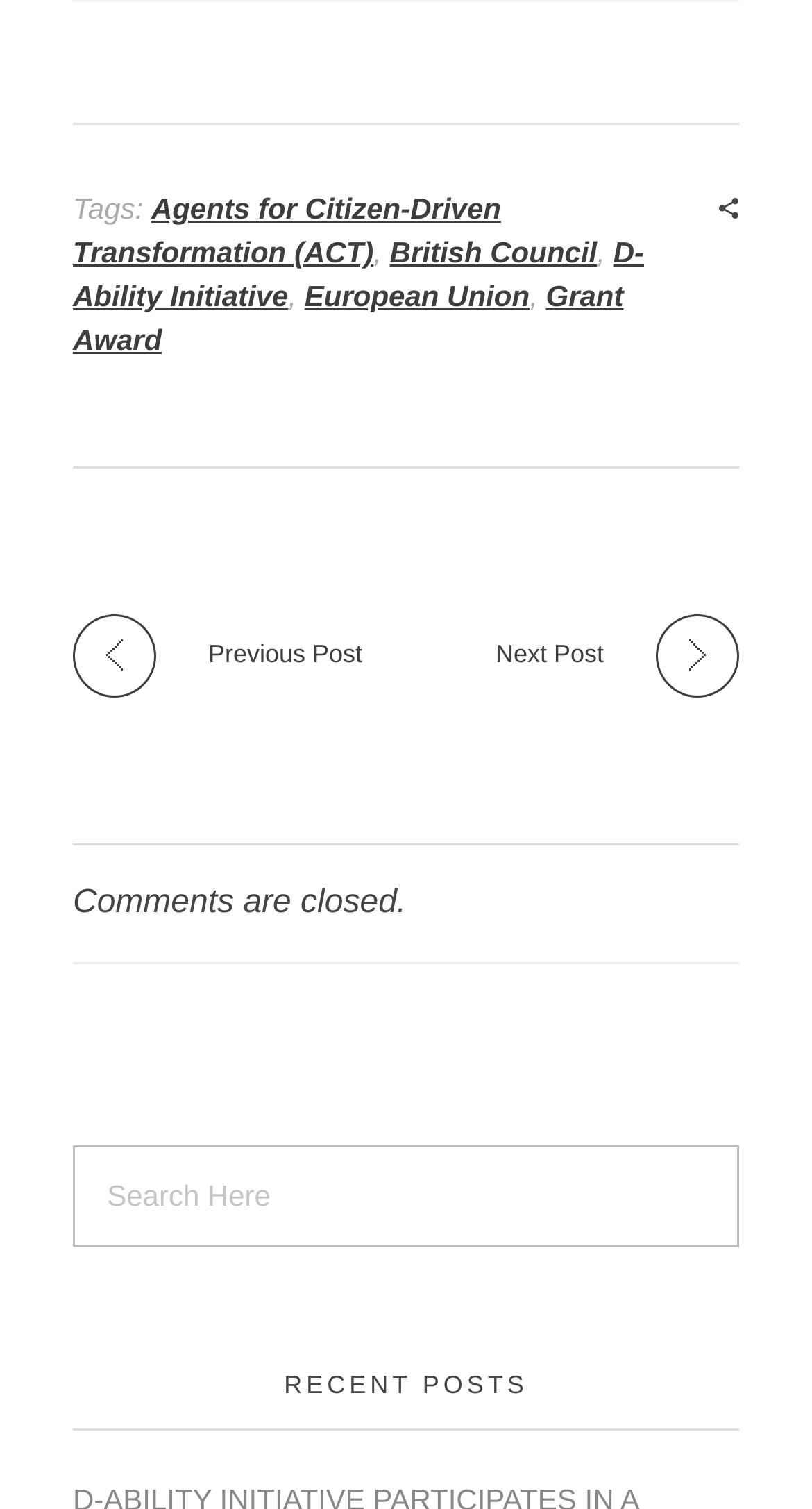Provide a brief response to the question using a single word or phrase: 
How many links are in the footer?

5